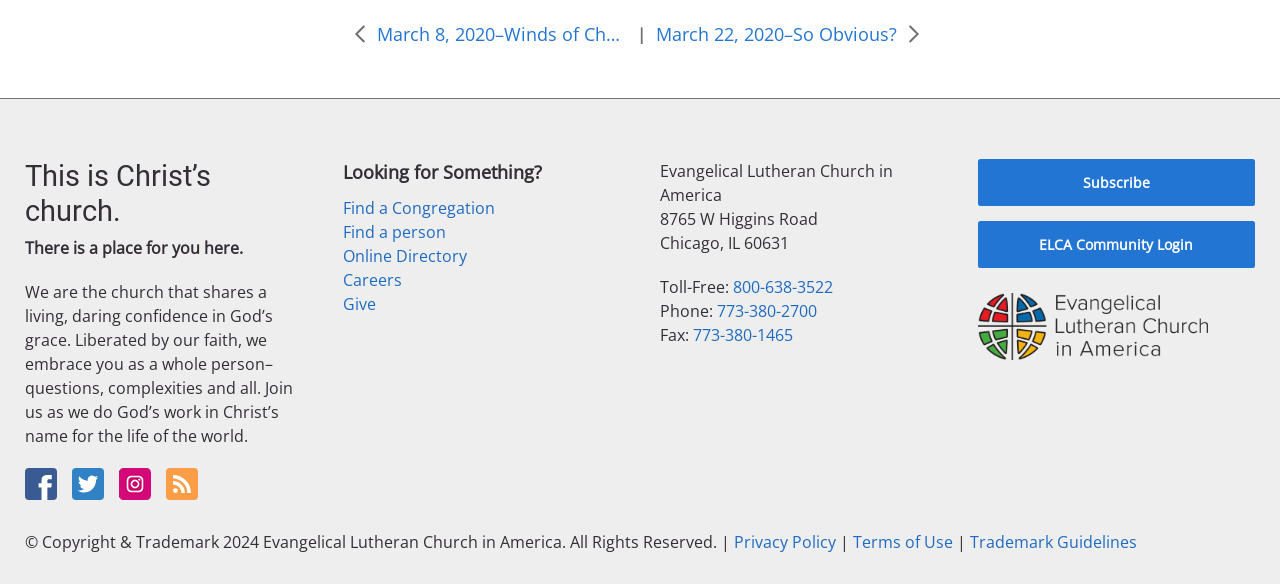Please provide a one-word or phrase answer to the question: 
What is the address of the church?

8765 W Higgins Road, Chicago, IL 60631